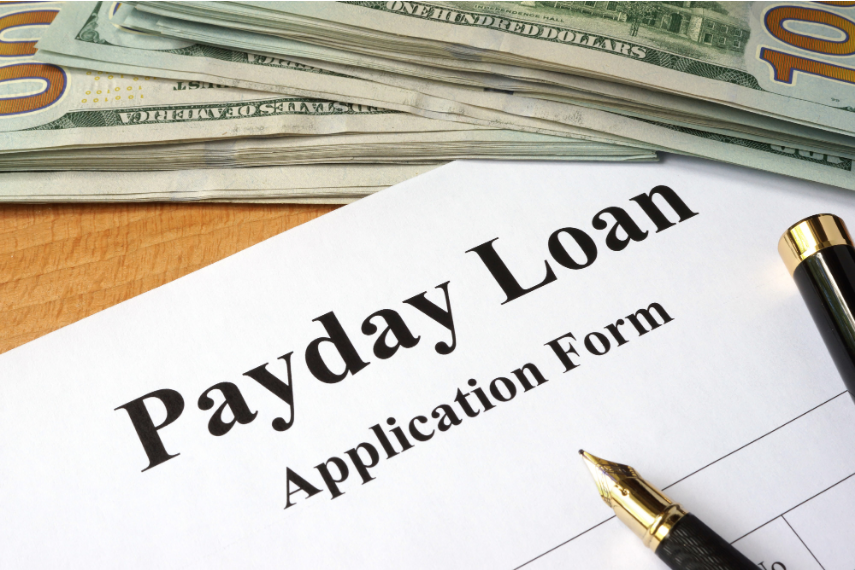What is visible in the background of the image?
Look at the image and provide a detailed response to the question.

The background of the image features neatly stacked piles of hundred-dollar bills, emphasizing the financial context surrounding the Payday Loan Application Form and the concept of quick cash access.